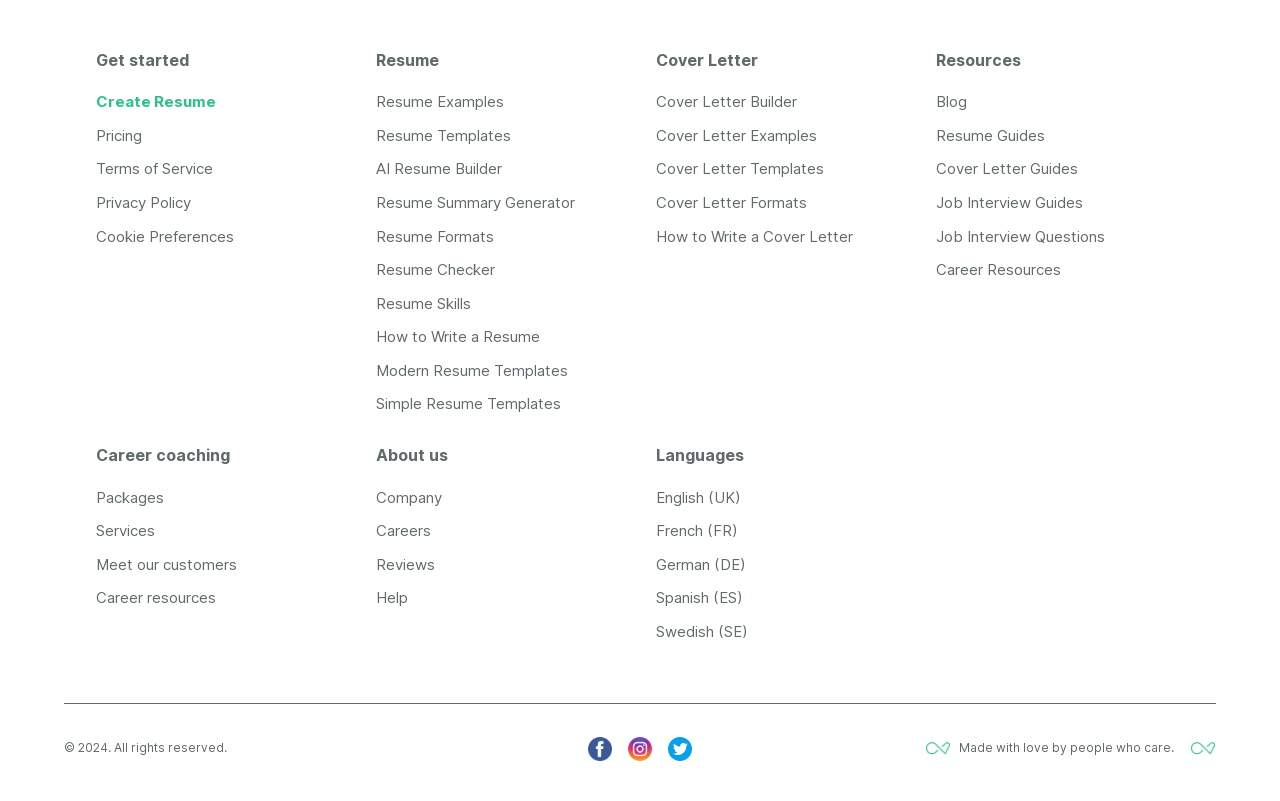What is the name of the company that made this website?
Based on the visual details in the image, please answer the question thoroughly.

I found the company name 'Enhancv' mentioned in the footer section of the webpage, along with a logo and a statement 'Made with love by people who care'.